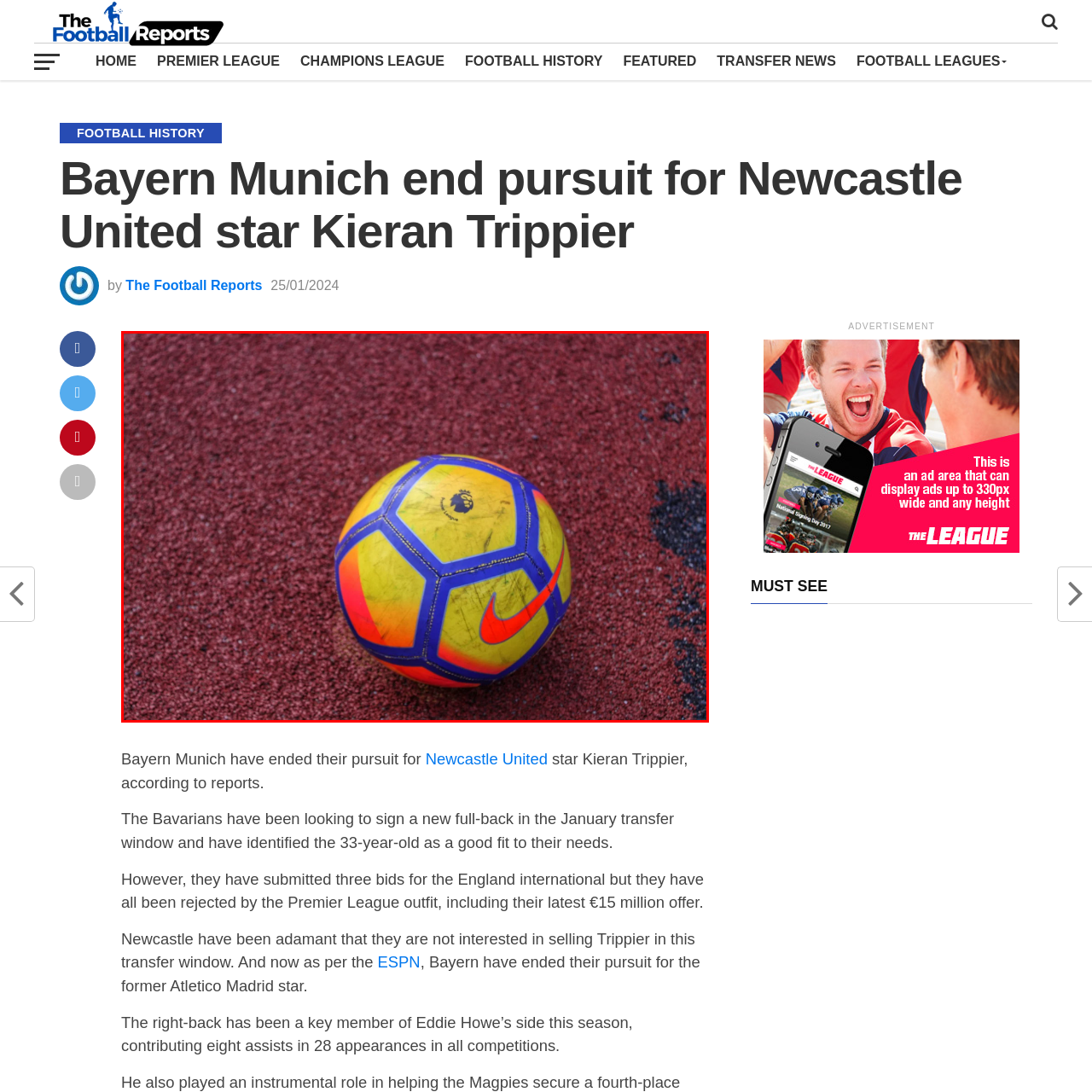Thoroughly describe the scene captured inside the red-bordered section of the image.

A vibrant football rests on a textured surface, showcasing its bright yellow exterior accented with bold blue and red geometric designs. The iconic Nike logo prominently features on the ball, alongside the Premier League emblem, indicating its official status in the league. The slightly scuffed appearance of the ball suggests it has seen plenty of action on the pitch, evoking the thrilling matches of the English Premier League. The contrasting red surface beneath adds depth to the image, setting a dynamic backdrop for the vivid colors of the ball. This photograph captures the essence of football culture, symbolizing the excitement and passion of the sport.